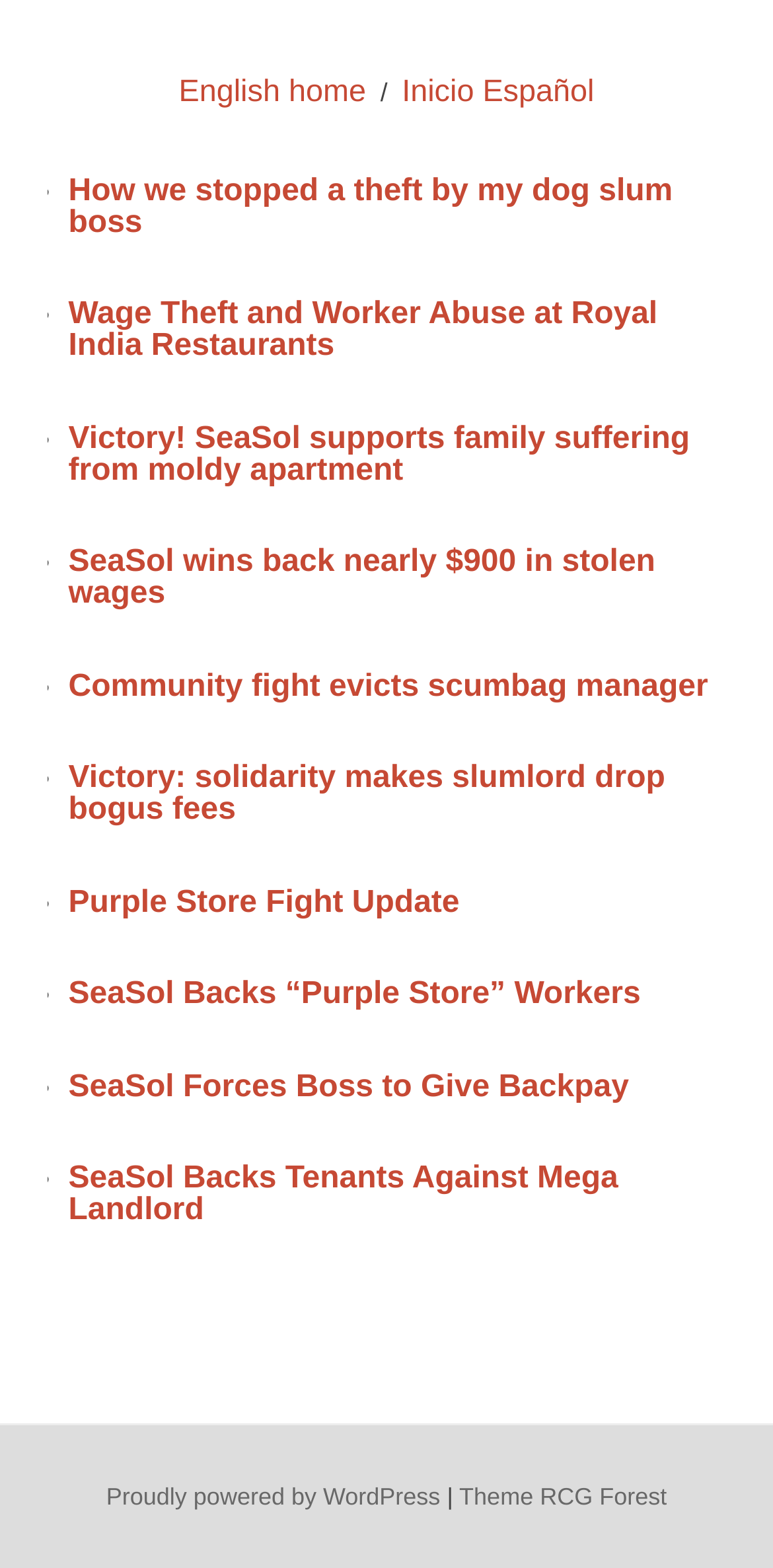From the given element description: "Theme RCG Forest", find the bounding box for the UI element. Provide the coordinates as four float numbers between 0 and 1, in the order [left, top, right, bottom].

[0.594, 0.945, 0.863, 0.963]